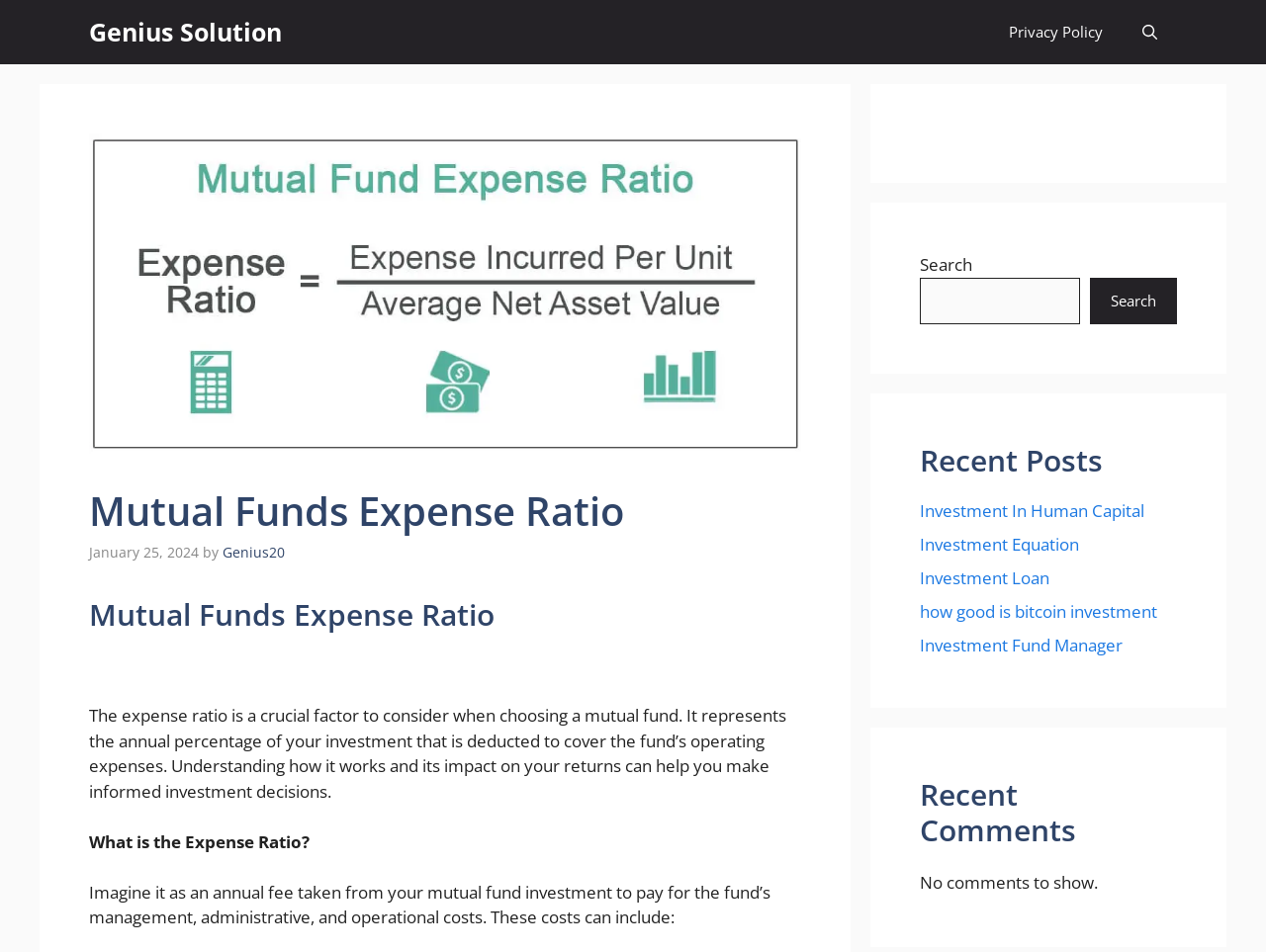Look at the image and answer the question in detail:
Are there any comments on the article?

In the recent comments section, it is written 'No comments to show', which indicates that there are no comments on the article.